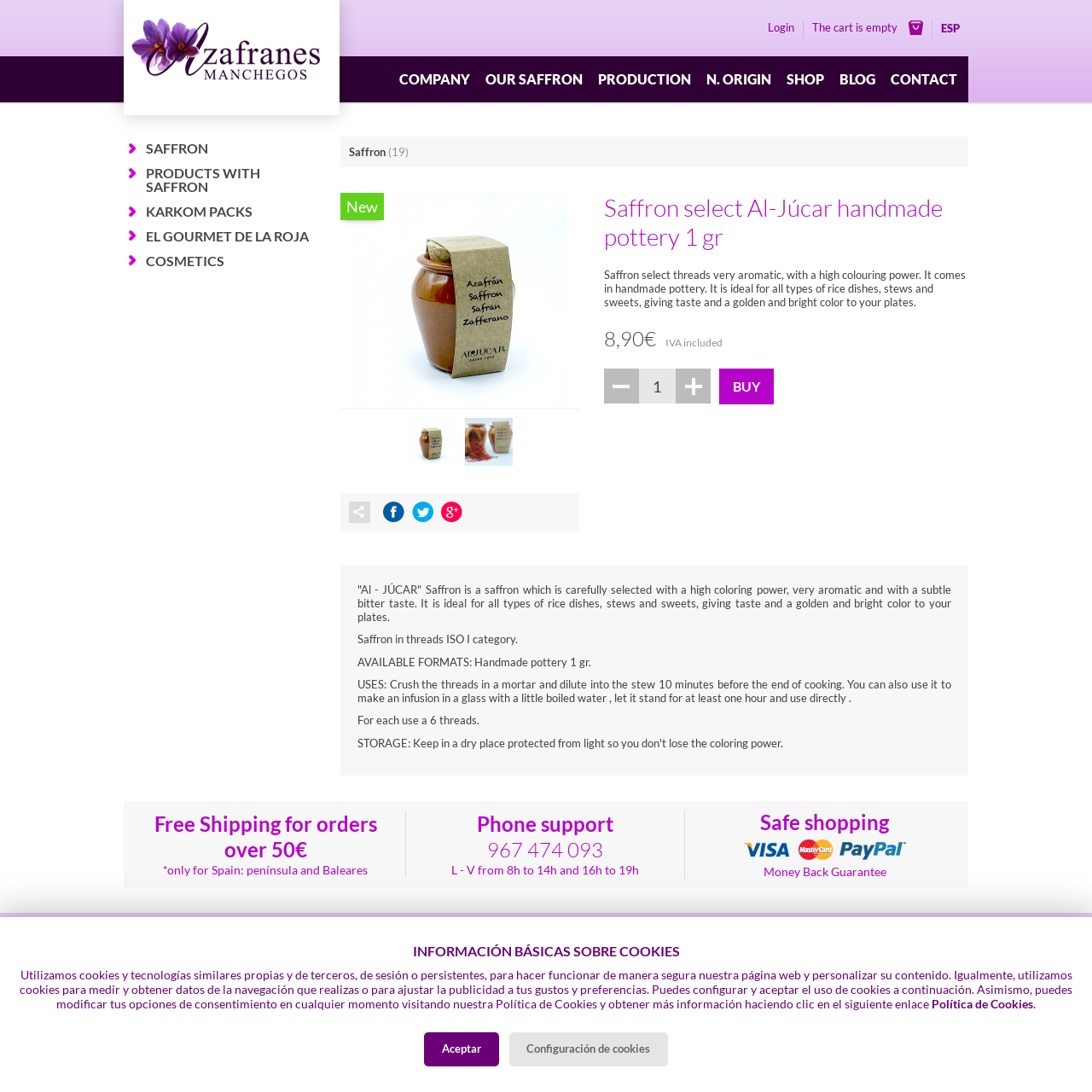Describe the entire webpage, focusing on both content and design.

This webpage is about a product called "Saffron select Al-Júcar handmade pottery 1 gr" sold by Azafranes Manchegos. At the top of the page, there is a navigation menu with links to different sections of the website, including "COMPANY", "OUR SAFFRON", "PRODUCTION", "N. ORIGIN", "SHOP", "BLOG", and "CONTACT". 

Below the navigation menu, there is a banner with a link to the company's policy on cookies. The banner also has buttons to accept or configure cookies.

On the left side of the page, there is a sidebar with links to different categories of products, including "SAFFRON", "PRODUCTS WITH SAFFRON", "KARKOM PACKS", "EL GOURMET DE LA ROJA", and "COSMETICS".

The main content of the page is about the product "Saffron select Al-Júcar handmade pottery 1 gr". There is an image of the product, and a description that says it is a high-quality saffron with a high coloring power, very aromatic, and with a subtle bitter taste. It is ideal for all types of rice dishes, stews, and sweets, giving taste and a golden and bright color to the plates.

Below the product description, there are details about the product, including its price, which is 8.90€, and that IVA is included. There is also a section that explains how to use the product, and a note that says for each use, 6 threads are needed.

On the right side of the page, there are social media links to Facebook, Twitter, and Google+. Below the social media links, there is a section that says "Free Shipping for orders over 50€" and notes that this only applies to Spain, specifically the peninsula and Baleares.

At the bottom of the page, there is a section with contact information, including a phone number and hours of operation. There is also a section that says "Safe shopping" and has an image of a secure checkout with Visa, MasterCard, and Paypal. Additionally, there is a "Money Back Guarantee" section.

Finally, at the very bottom of the page, there is a footer with links to social media, copyright information, and links to terms of sale, legal notice, privacy policy, and cookies policy.